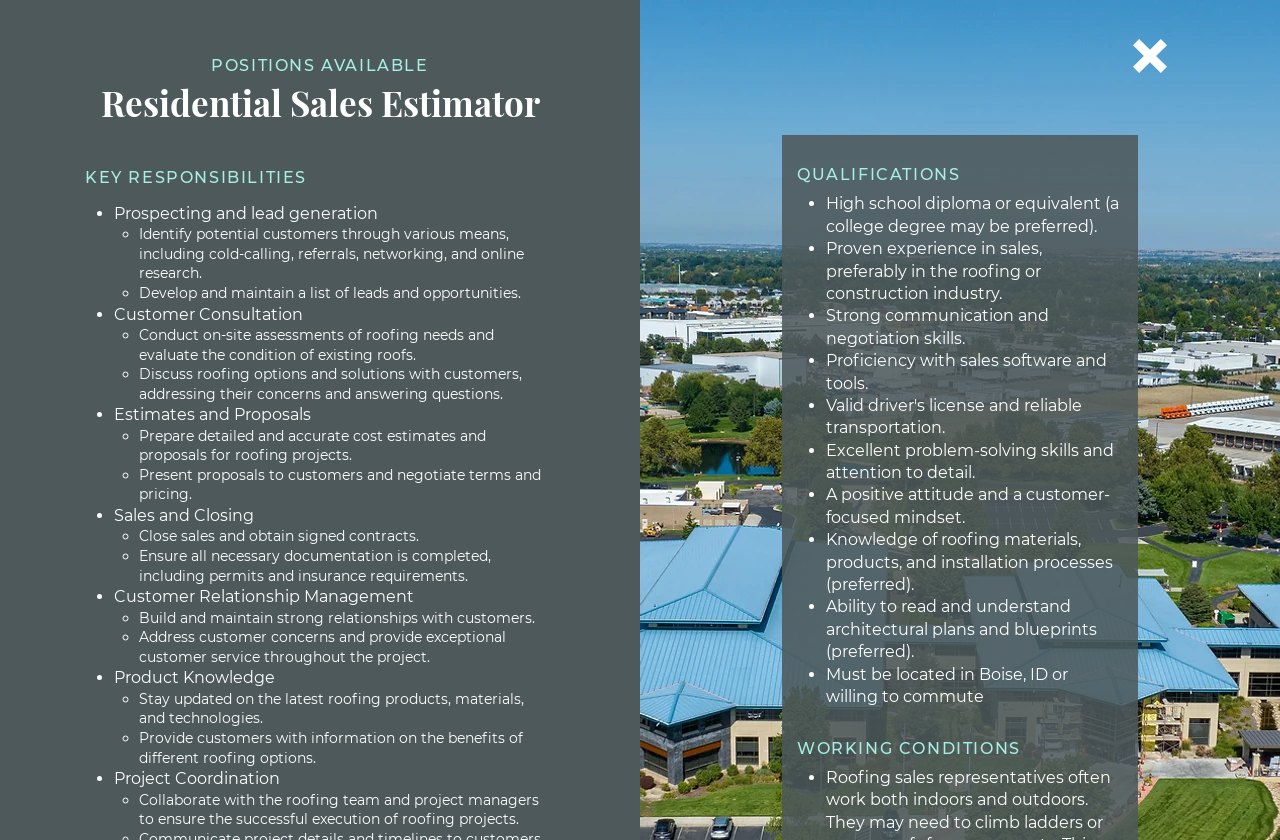What are the key responsibilities of the job?
Answer the question based on the image using a single word or a brief phrase.

Sales and customer service